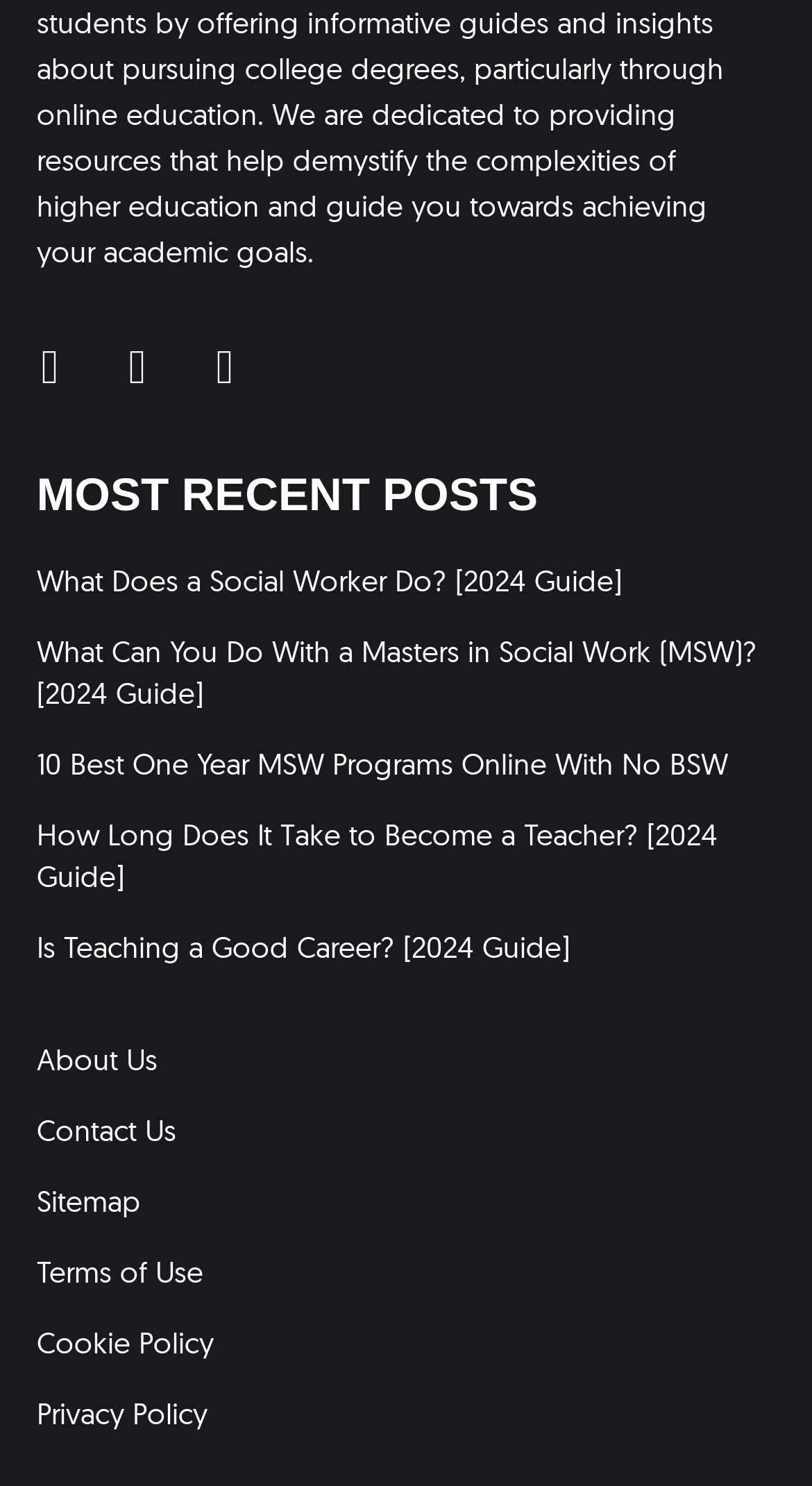How many posts are listed?
Answer the question in as much detail as possible.

There are six links provided, each corresponding to a post, namely 'What Does a Social Worker Do?', 'What Can You Do With a Masters in Social Work (MSW)?', '10 Best One Year MSW Programs Online With No BSW', 'How Long Does It Take to Become a Teacher?', 'Is Teaching a Good Career?', and 'About Us'.